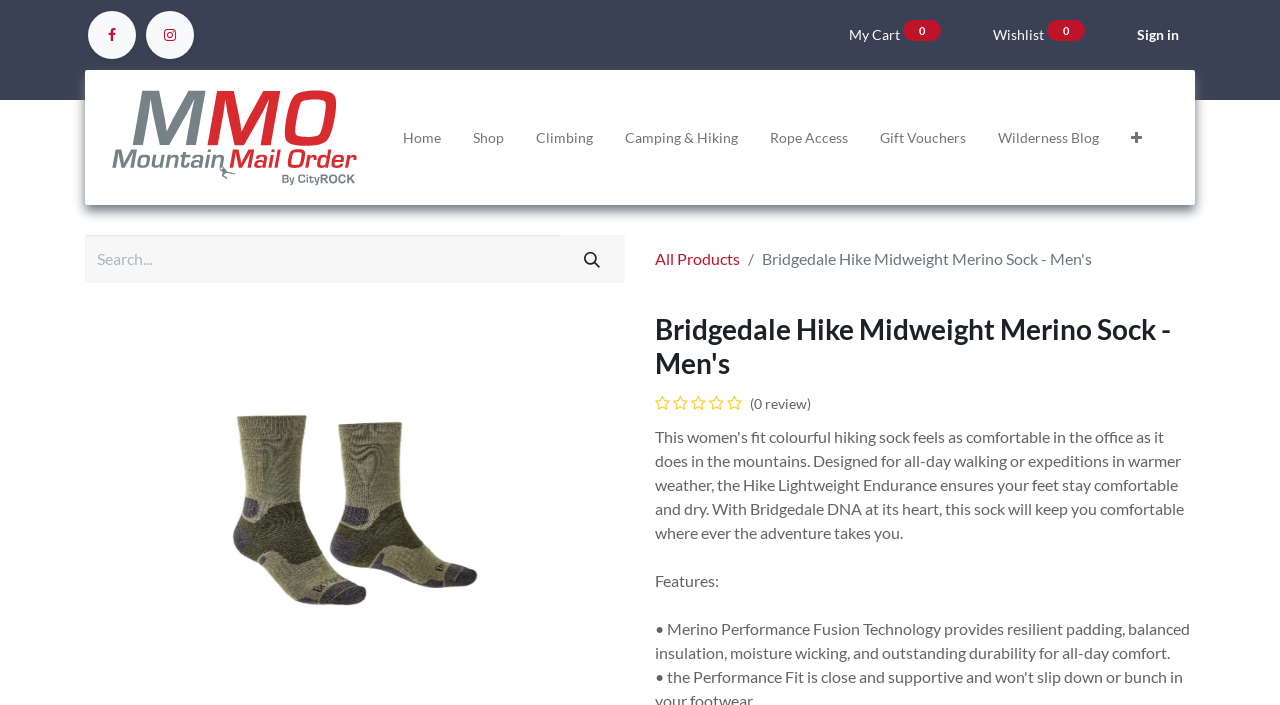Determine the main heading of the webpage and generate its text.

Bridgedale Hike Midweight Merino Sock - Men's